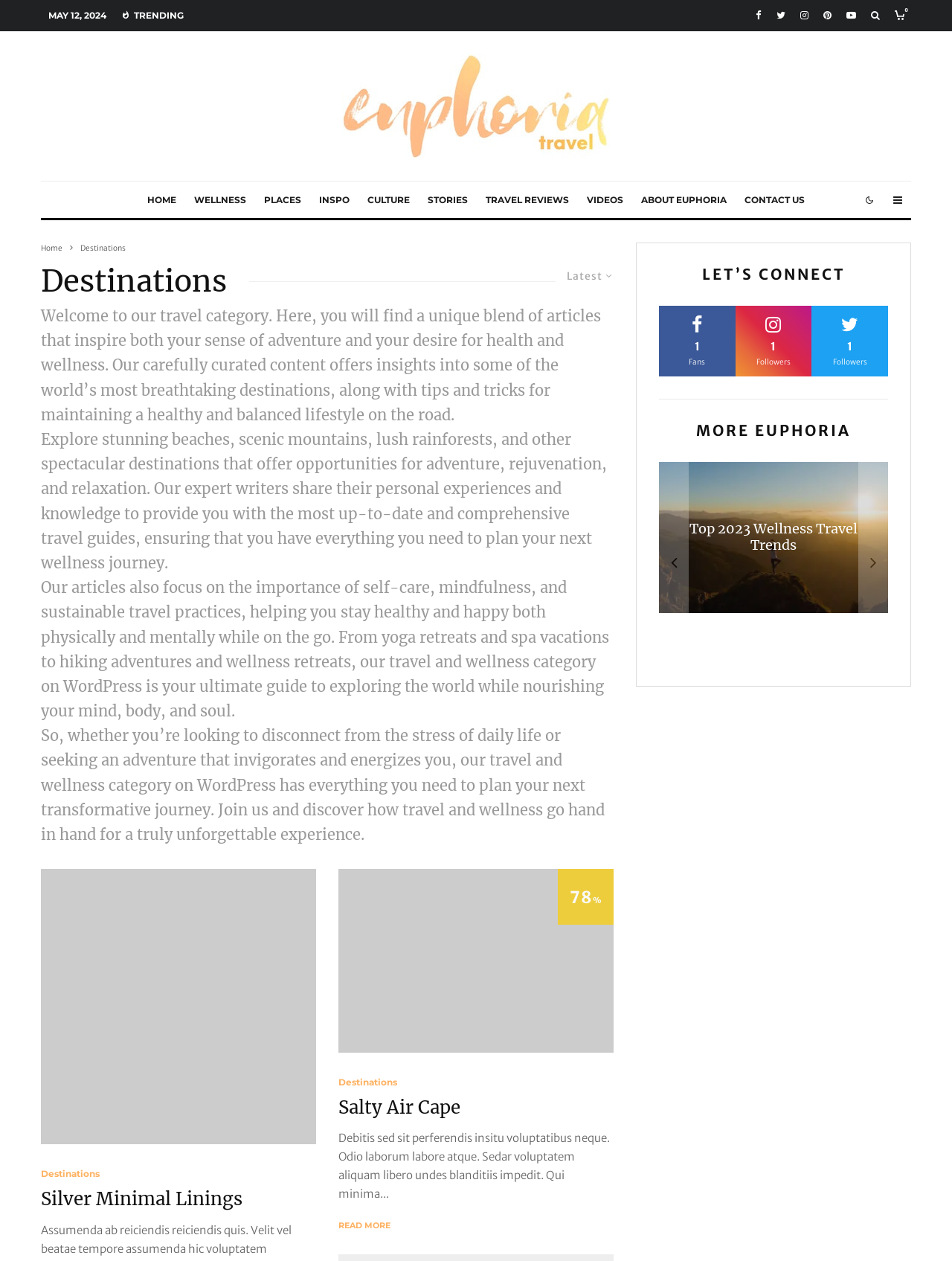What is the theme of the webpage?
Deliver a detailed and extensive answer to the question.

I analyzed the content of the webpage and found that it is focused on travel and wellness, with articles and links related to destinations, wellness trends, and healthy lifestyles.